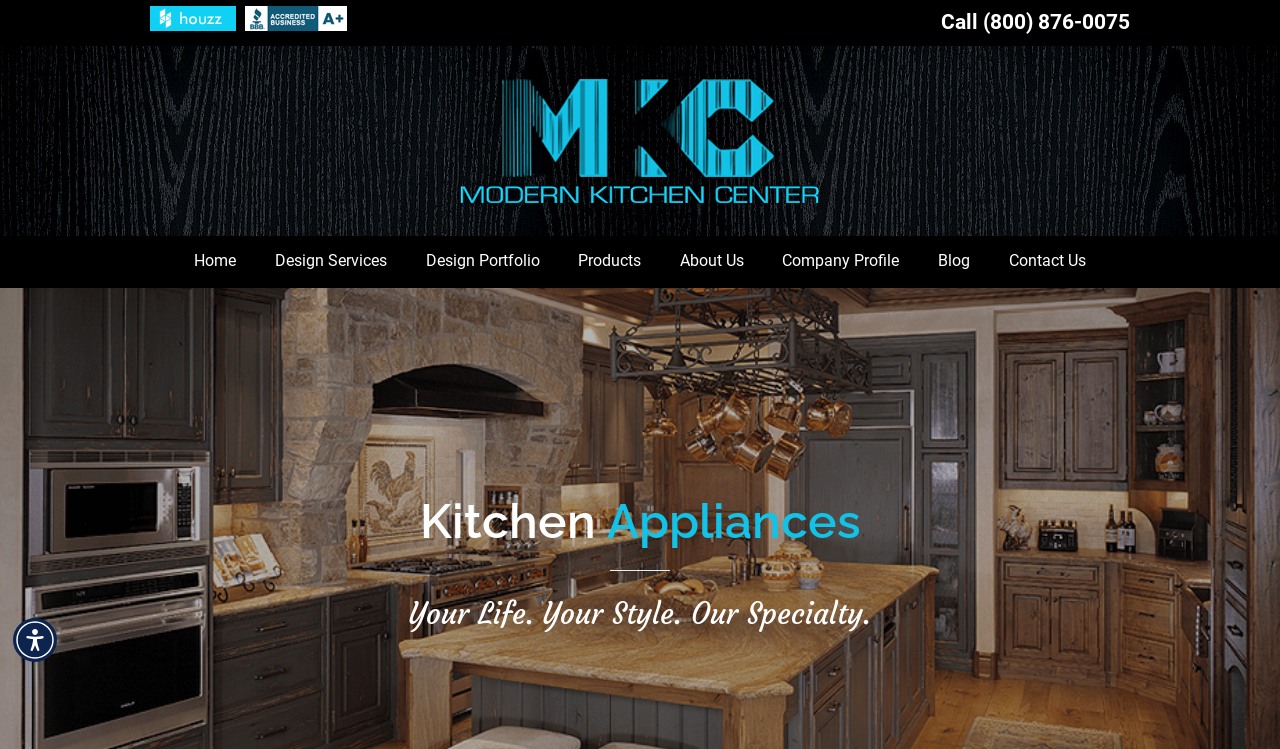What is the slogan of the company?
Please analyze the image and answer the question with as much detail as possible.

I found the slogan of the company by looking at the static text 'Your Life. Your Style. Our Specialty.' which is located at the bottom of the page.